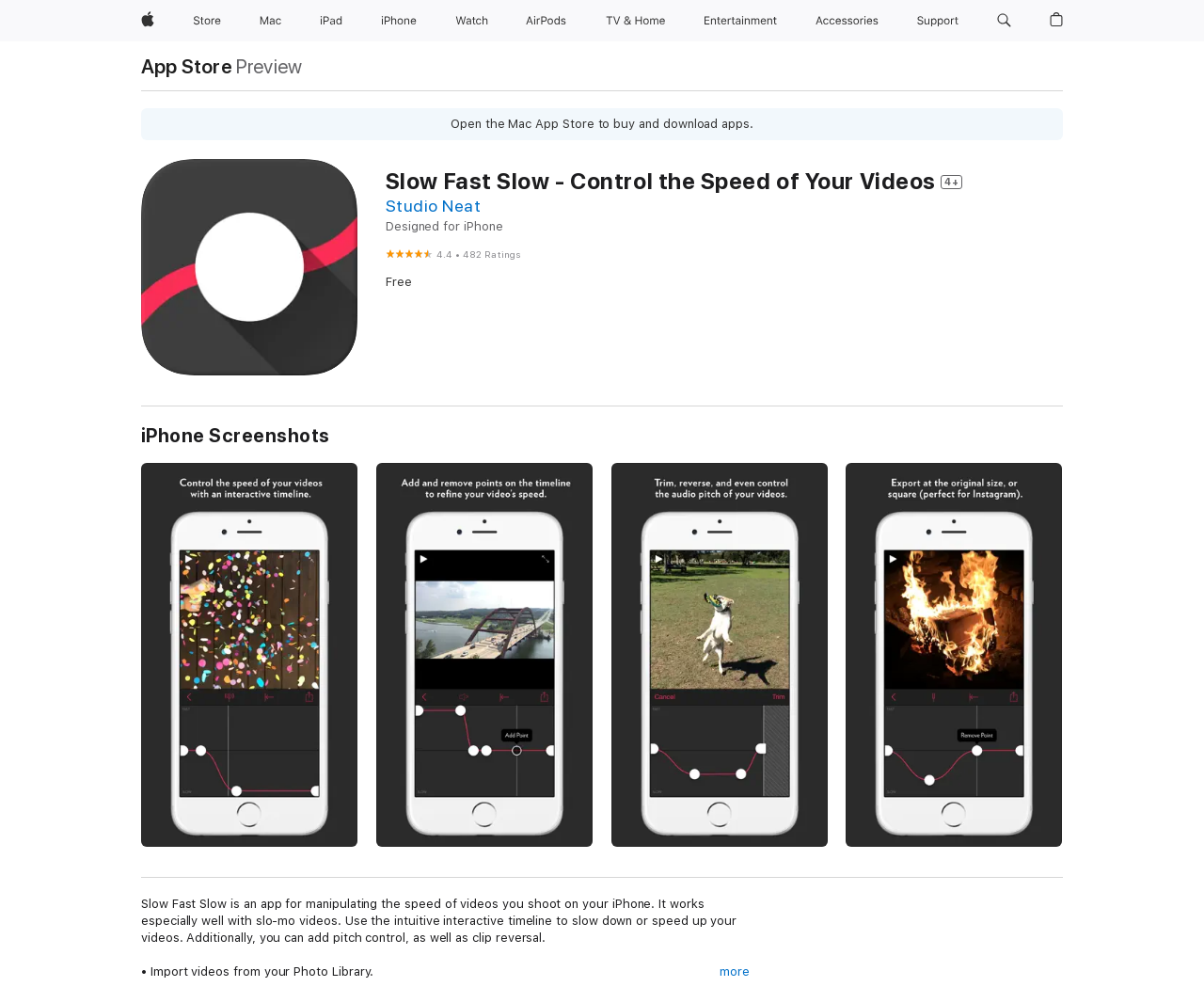From the webpage screenshot, identify the region described by TV & Home. Provide the bounding box coordinates as (top-left x, top-left y, bottom-right x, bottom-right y), with each value being a floating point number between 0 and 1.

[0.496, 0.0, 0.56, 0.042]